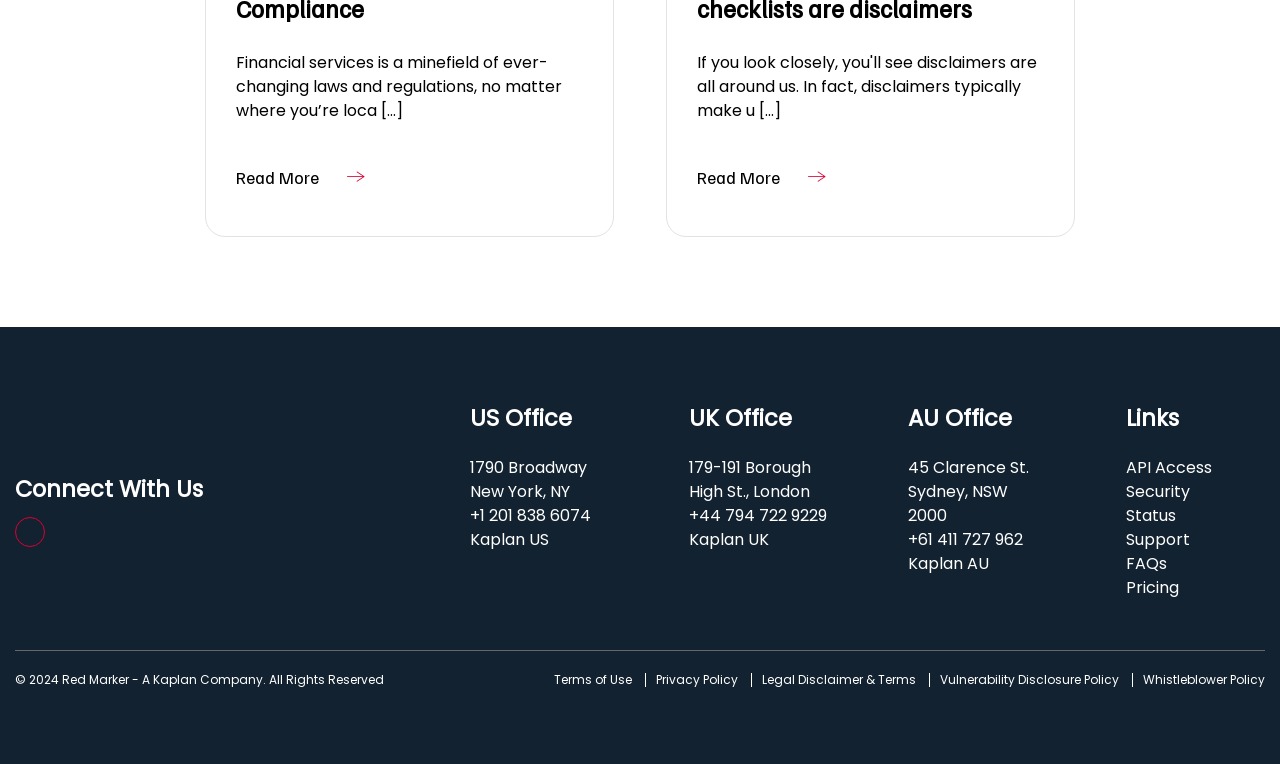Provide the bounding box coordinates for the UI element described in this sentence: "Support". The coordinates should be four float values between 0 and 1, i.e., [left, top, right, bottom].

[0.88, 0.691, 0.988, 0.722]